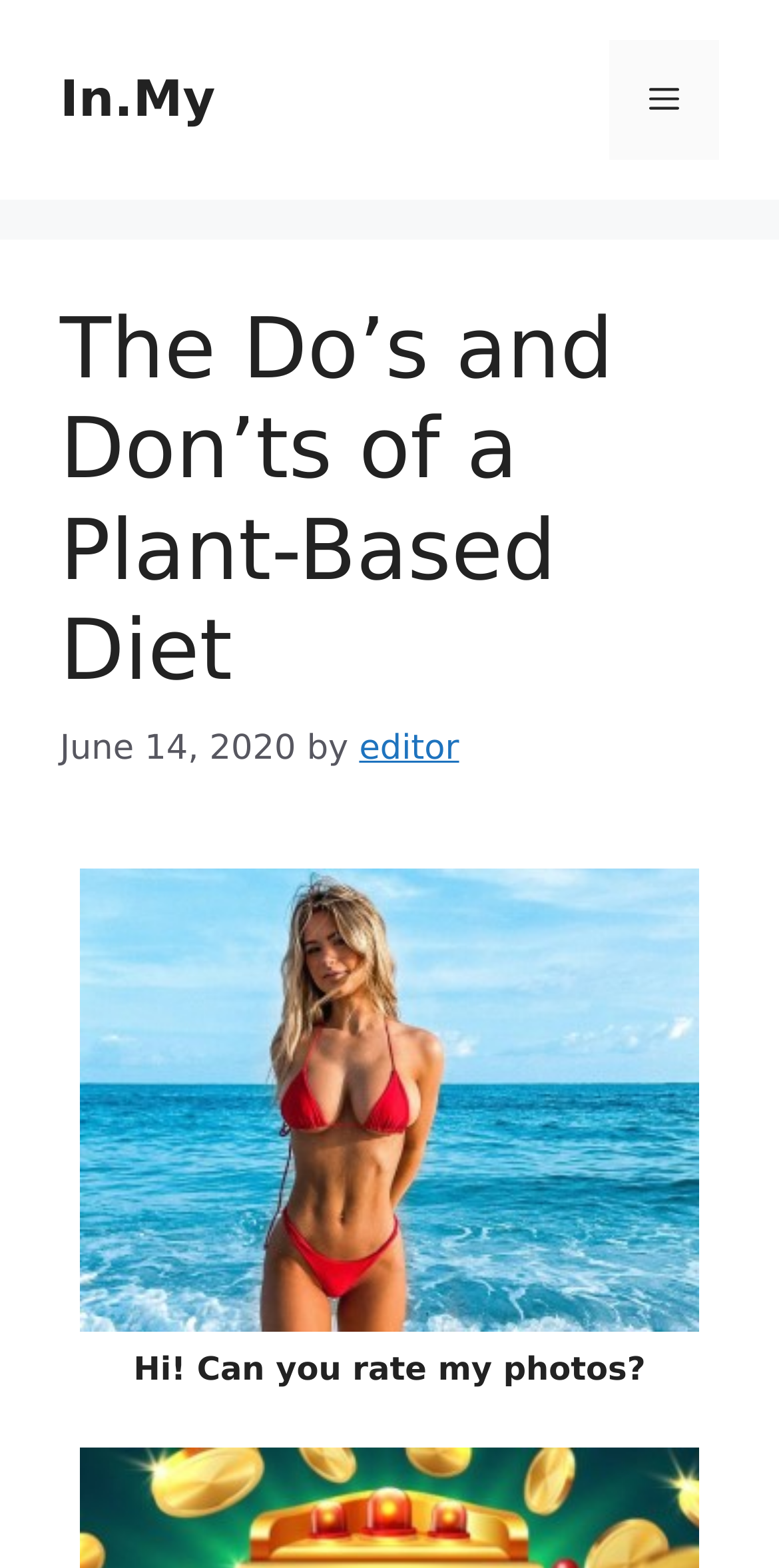Summarize the webpage with a detailed and informative caption.

The webpage is about the do's and don'ts of a plant-based diet. At the top, there is a banner that spans the entire width of the page, containing a link to the website "In.My" on the left side and a mobile toggle button on the right side. The mobile toggle button is labeled as "Menu" and is not expanded.

Below the banner, there is a header section that occupies most of the page's width. It contains a heading that reads "The Do's and Don'ts of a Plant-Based Diet", which is followed by a timestamp "June 14, 2020" and the author's name "editor" linked to their profile.

Further down, there is a large link that takes up most of the page's width, but its content is not specified. At the very bottom of the page, there is a text that reads "Hi! Can you rate my photos?"